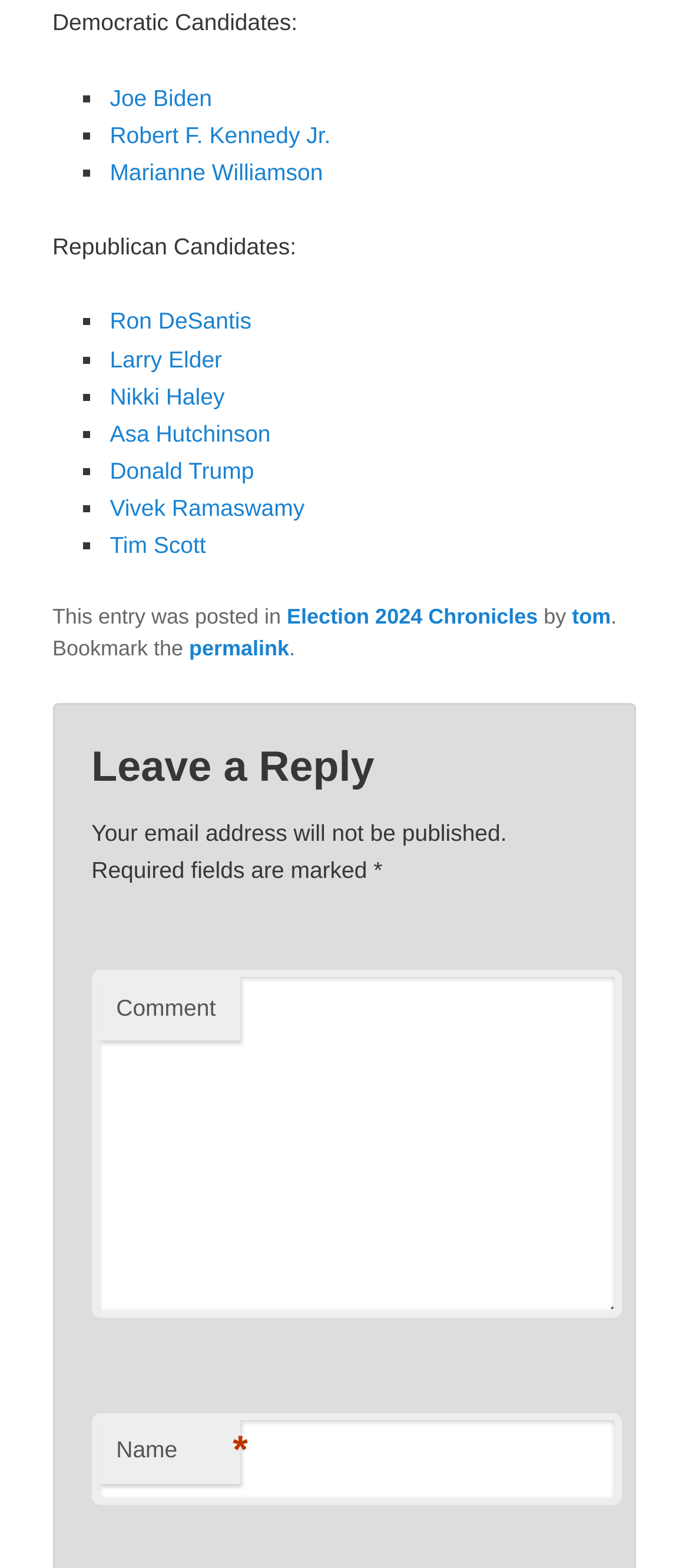Locate the bounding box coordinates of the area where you should click to accomplish the instruction: "Click the 'Next' button".

None